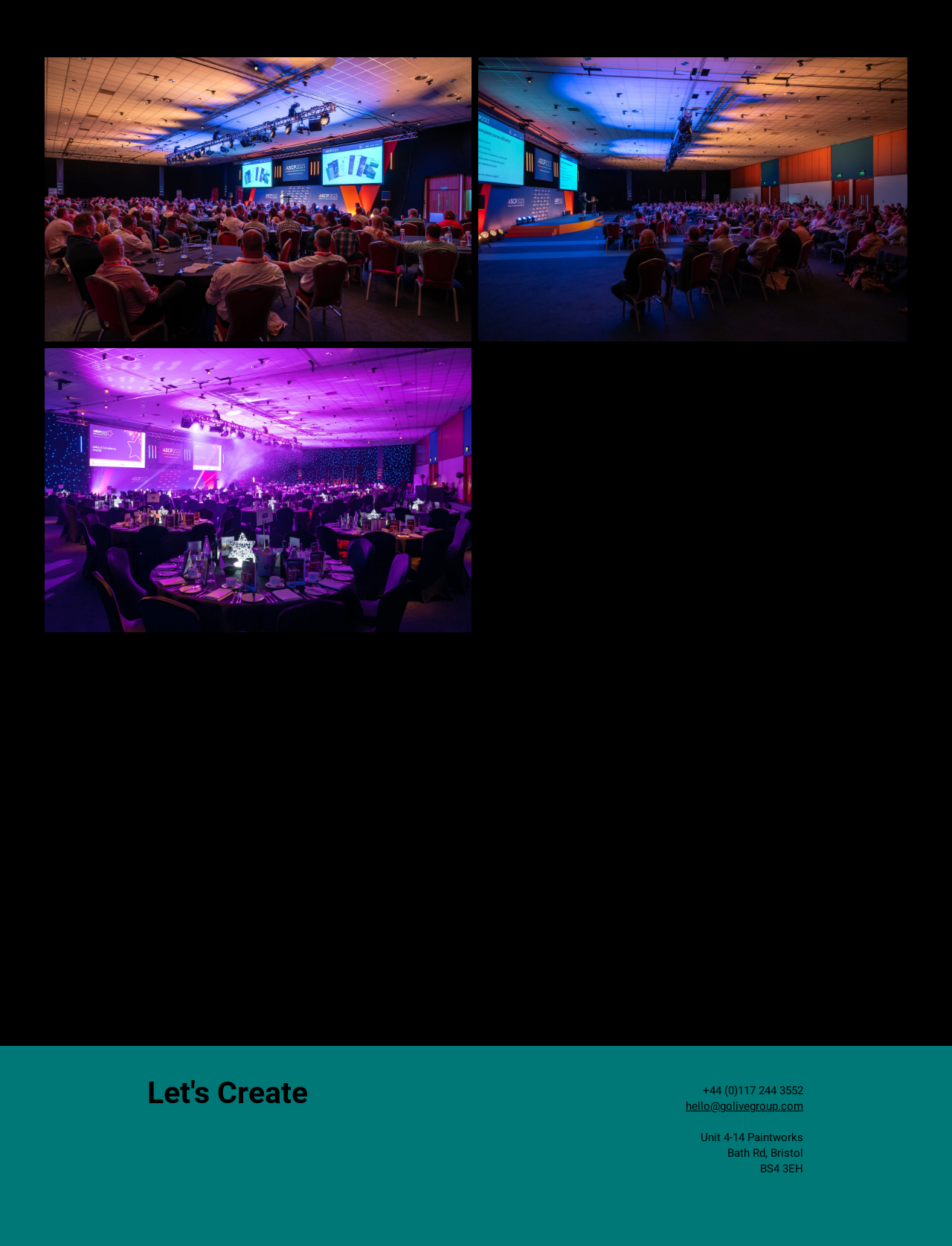What is the company's address?
Please provide a comprehensive answer based on the details in the screenshot.

The company's address is found in the footer section of the page, which is 'Unit 4-14 Paintworks Bath Rd, Bristol BS4 3EH'.